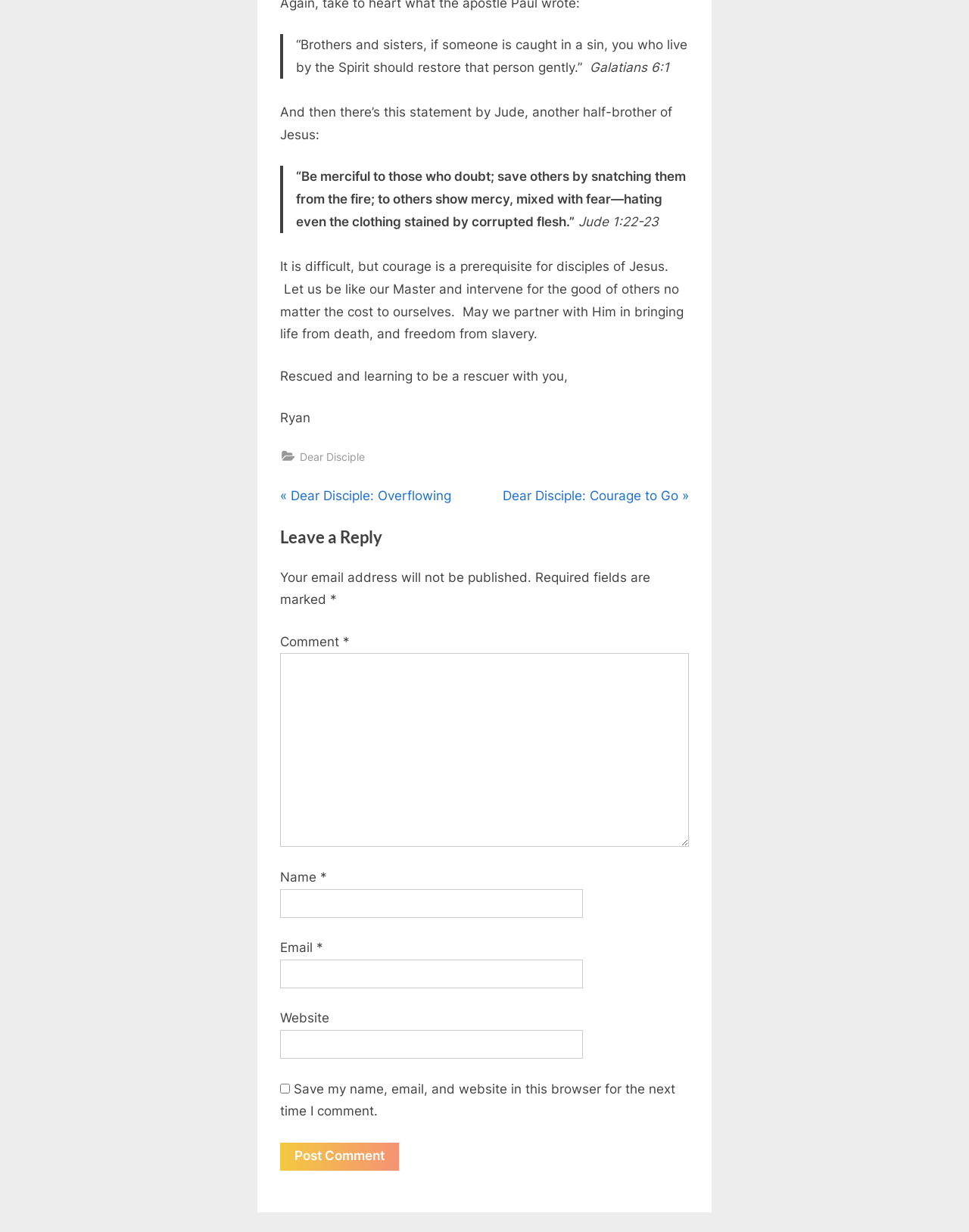Answer the question below in one word or phrase:
What is the title of the previous post?

Dear Disciple: Overflowing